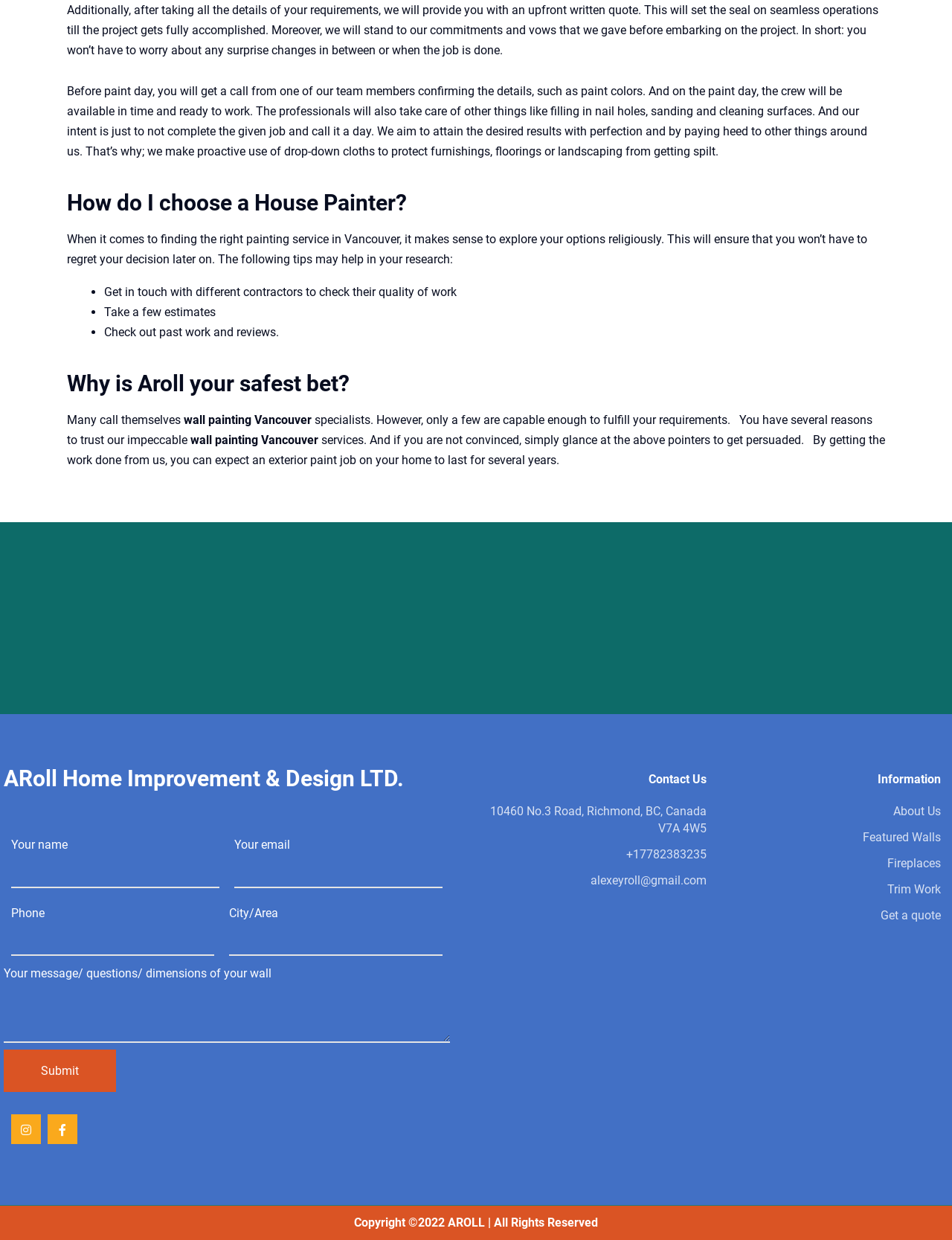Please provide a one-word or phrase answer to the question: 
What is the purpose of Aroll Home Improvement & Design LTD?

Painting services